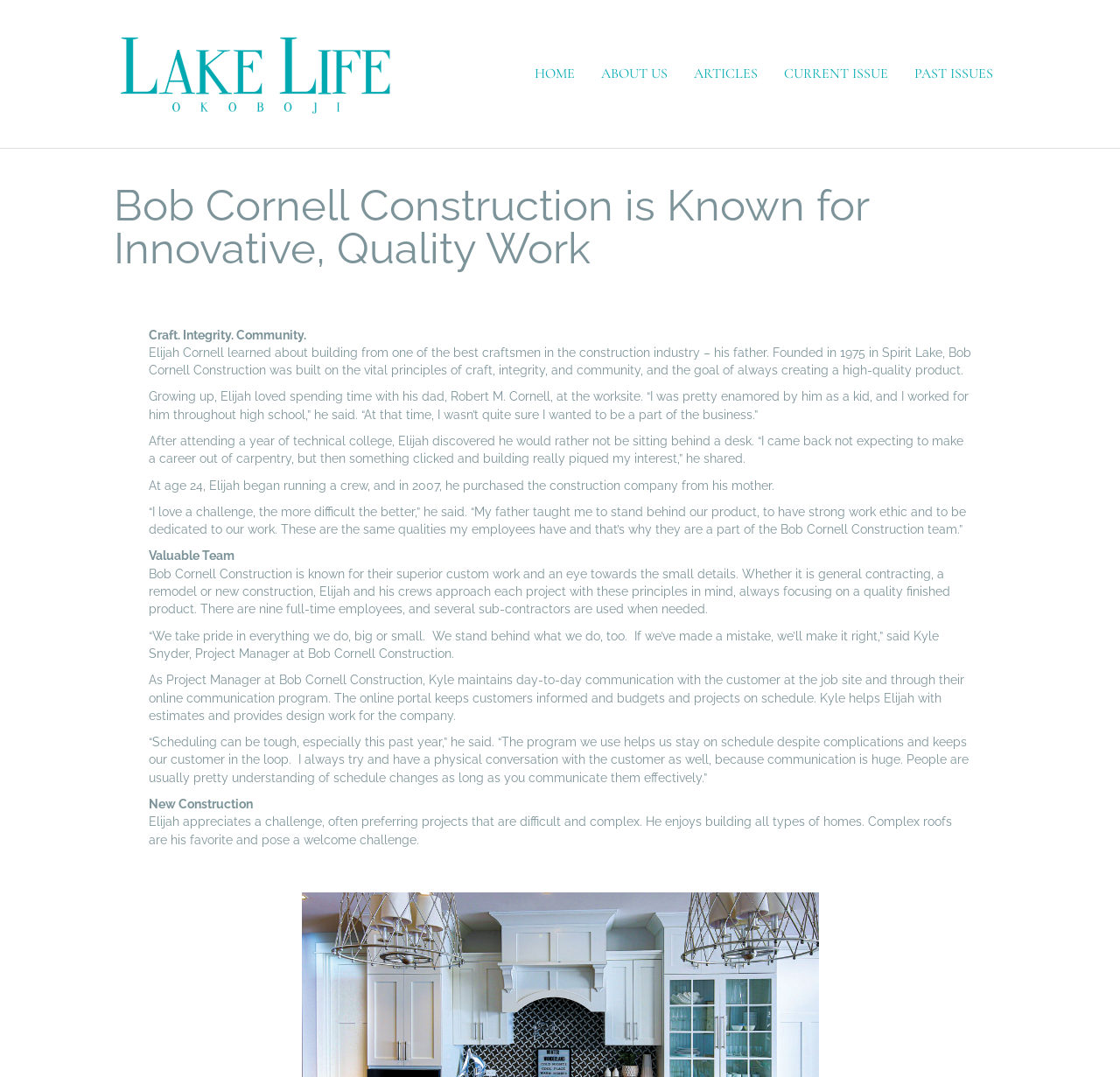Provide the bounding box coordinates of the HTML element this sentence describes: "Articles". The bounding box coordinates consist of four float numbers between 0 and 1, i.e., [left, top, right, bottom].

[0.608, 0.047, 0.688, 0.09]